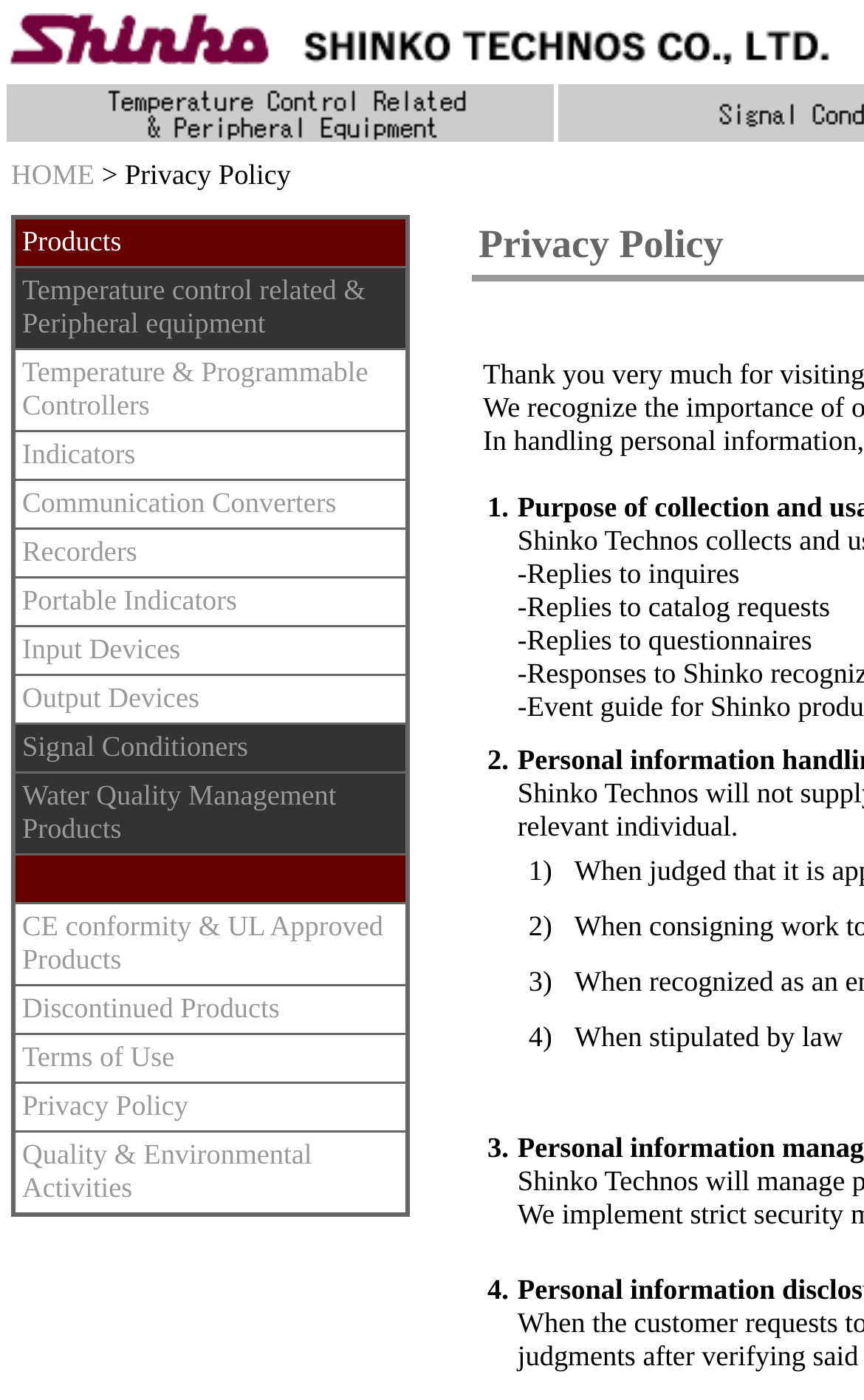Respond concisely with one word or phrase to the following query:
What is the company name?

Shinko